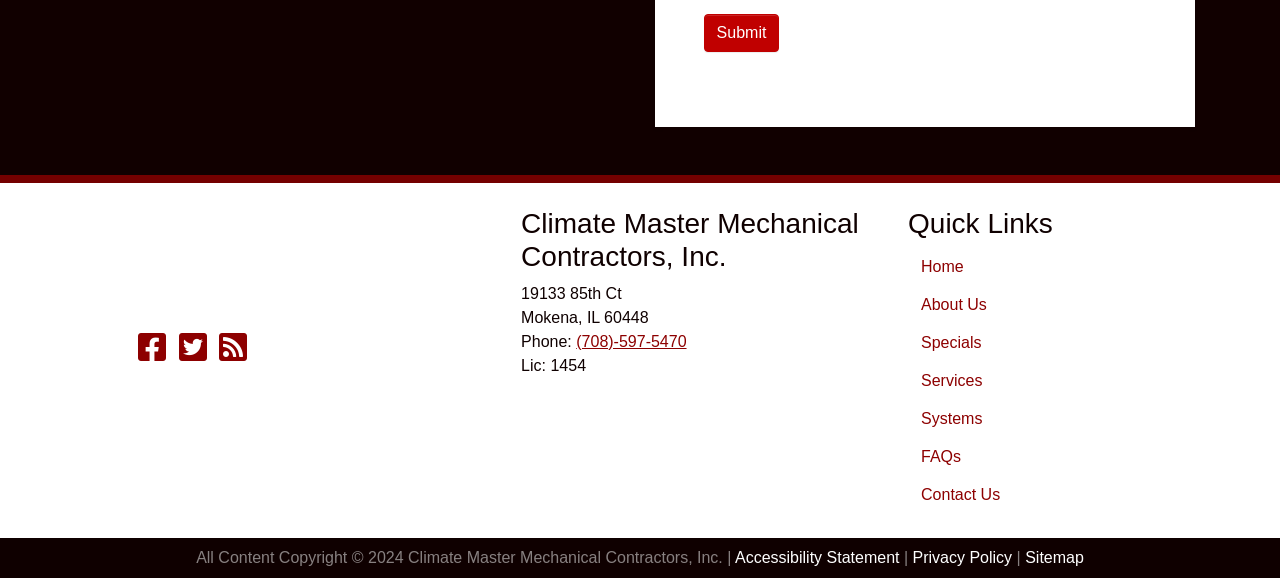What is the copyright year?
Answer the question with just one word or phrase using the image.

2024